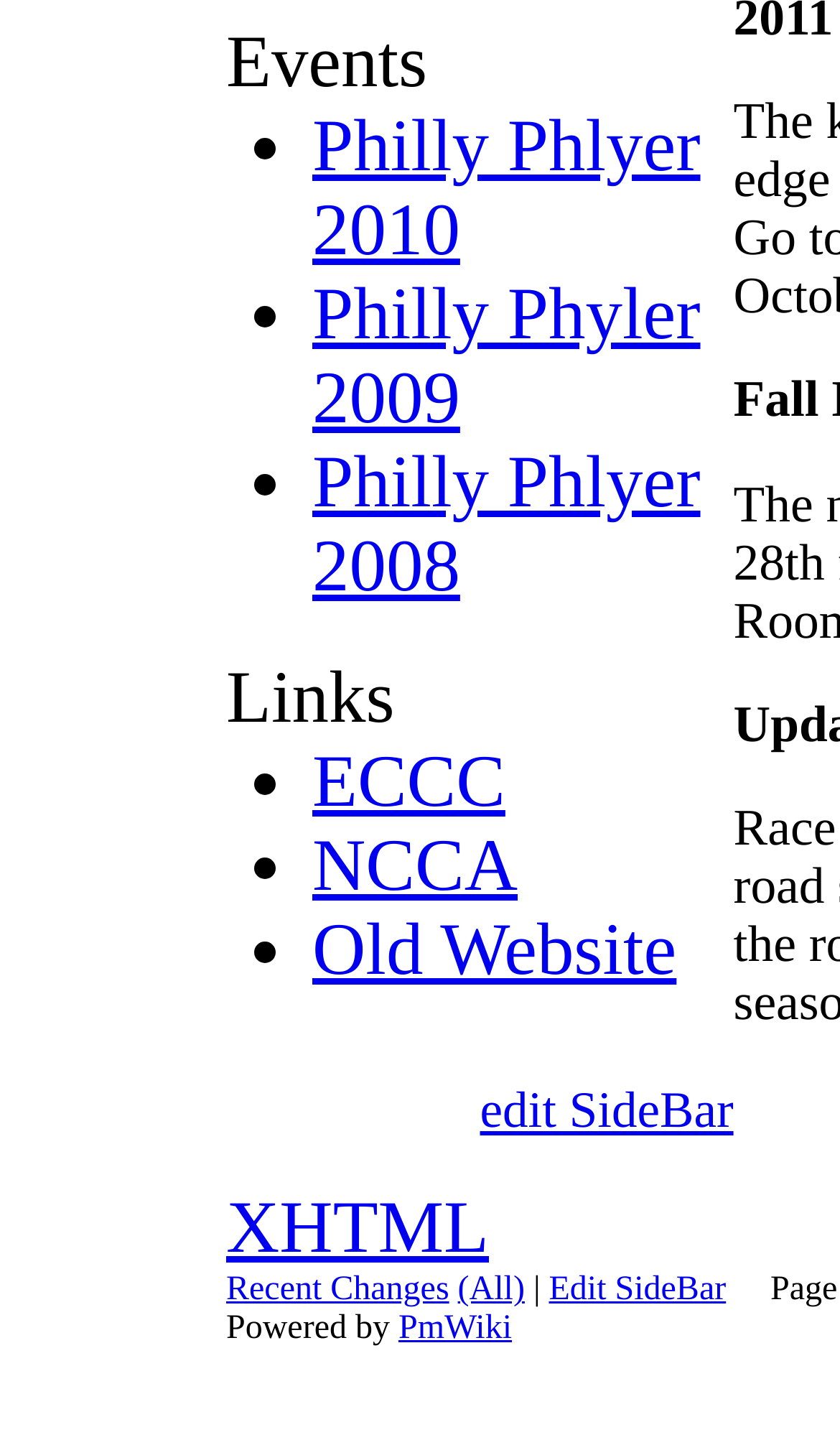Please identify the bounding box coordinates of the element's region that needs to be clicked to fulfill the following instruction: "visit PmWiki". The bounding box coordinates should consist of four float numbers between 0 and 1, i.e., [left, top, right, bottom].

[0.474, 0.904, 0.609, 0.929]